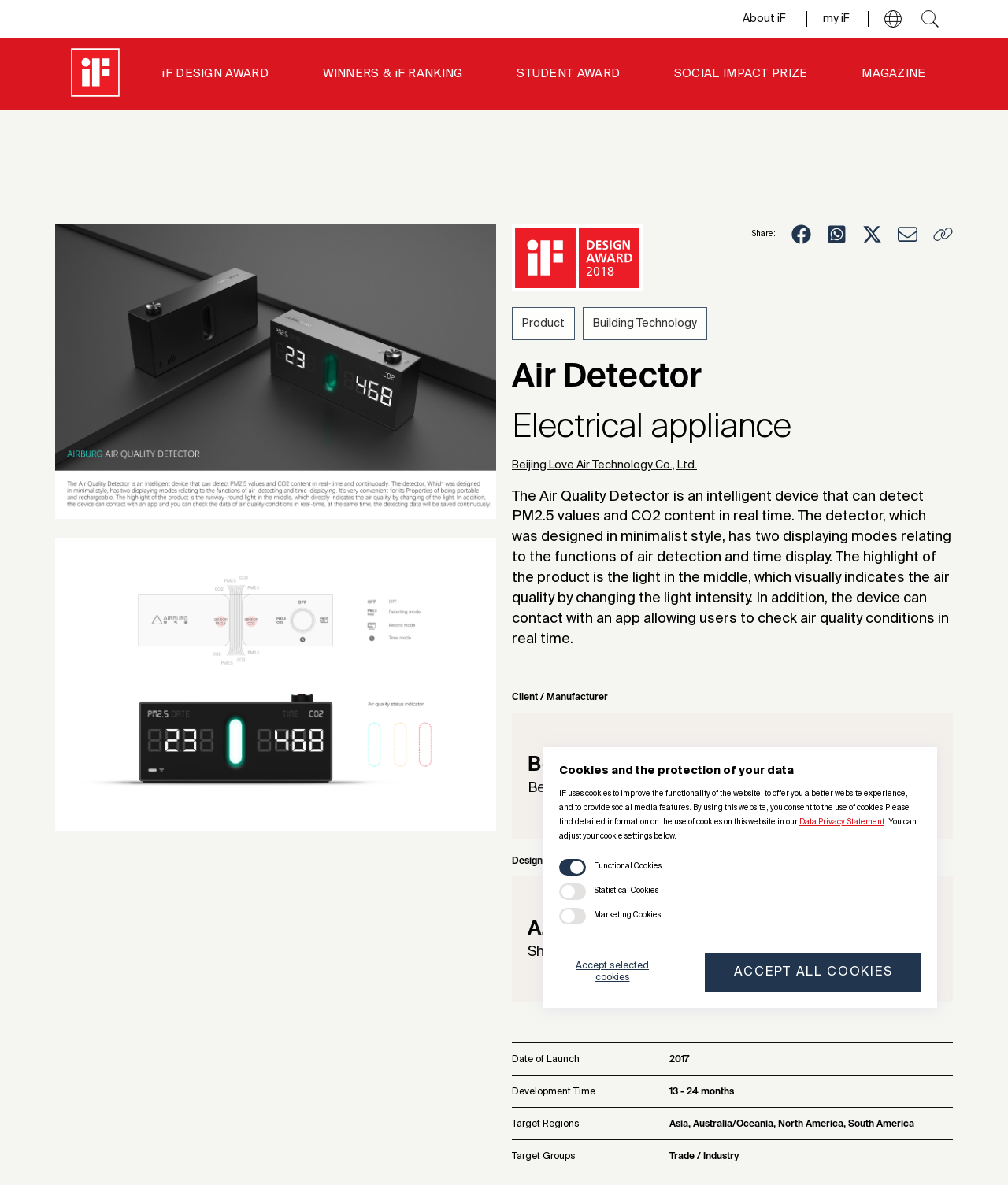Please give the bounding box coordinates of the area that should be clicked to fulfill the following instruction: "Click the 'Beijing Love Air Technology Co., Ltd.' link". The coordinates should be in the format of four float numbers from 0 to 1, i.e., [left, top, right, bottom].

[0.508, 0.386, 0.691, 0.397]